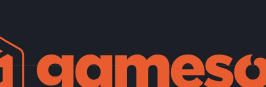What typeface is used in the Gamesoft logo?
Look at the image and respond with a one-word or short phrase answer.

bold, modern